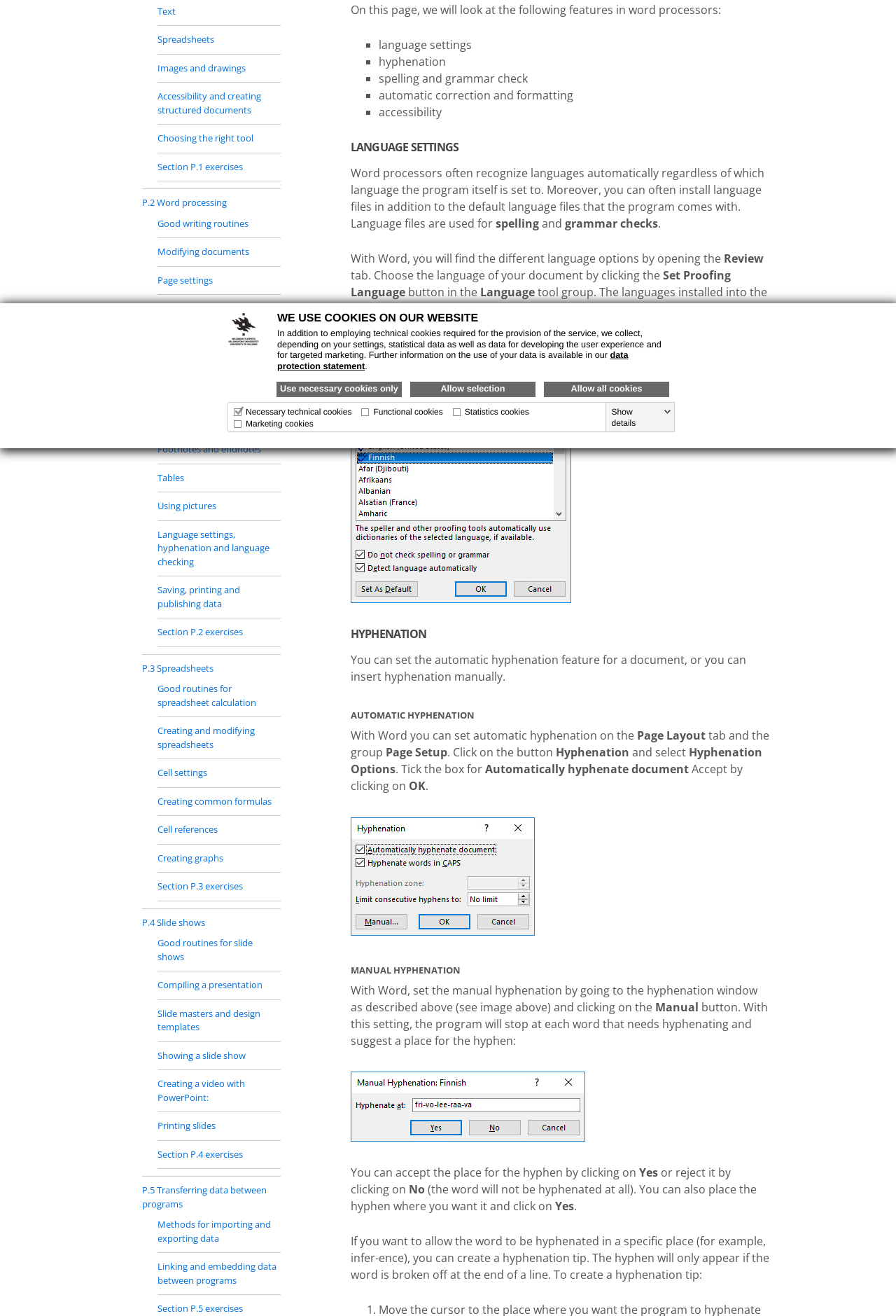Given the description: "Vero Beach", determine the bounding box coordinates of the UI element. The coordinates should be formatted as four float numbers between 0 and 1, [left, top, right, bottom].

None